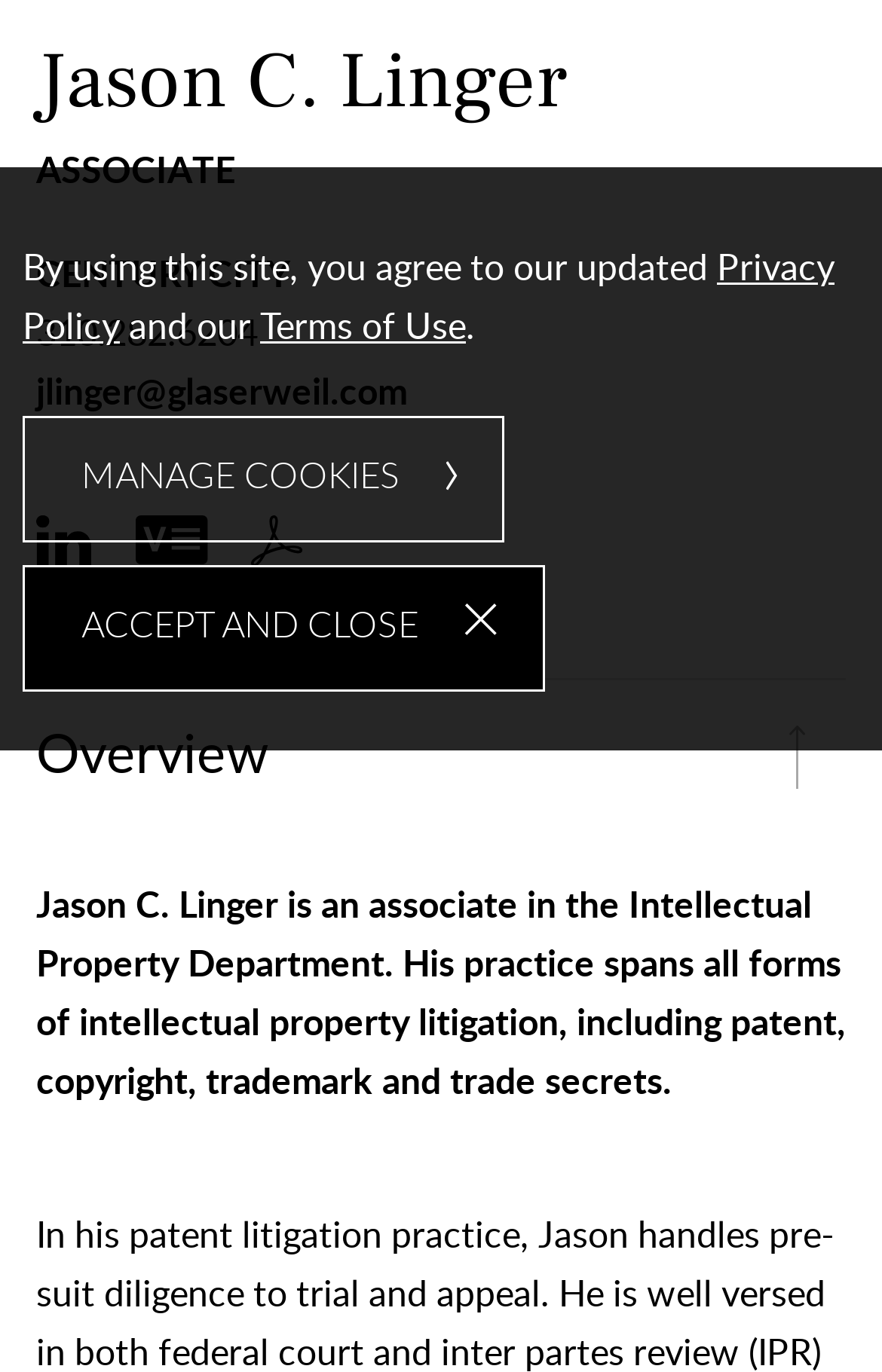From the screenshot, find the bounding box of the UI element matching this description: "Privacy Policy". Supply the bounding box coordinates in the form [left, top, right, bottom], each a float between 0 and 1.

[0.026, 0.183, 0.946, 0.252]